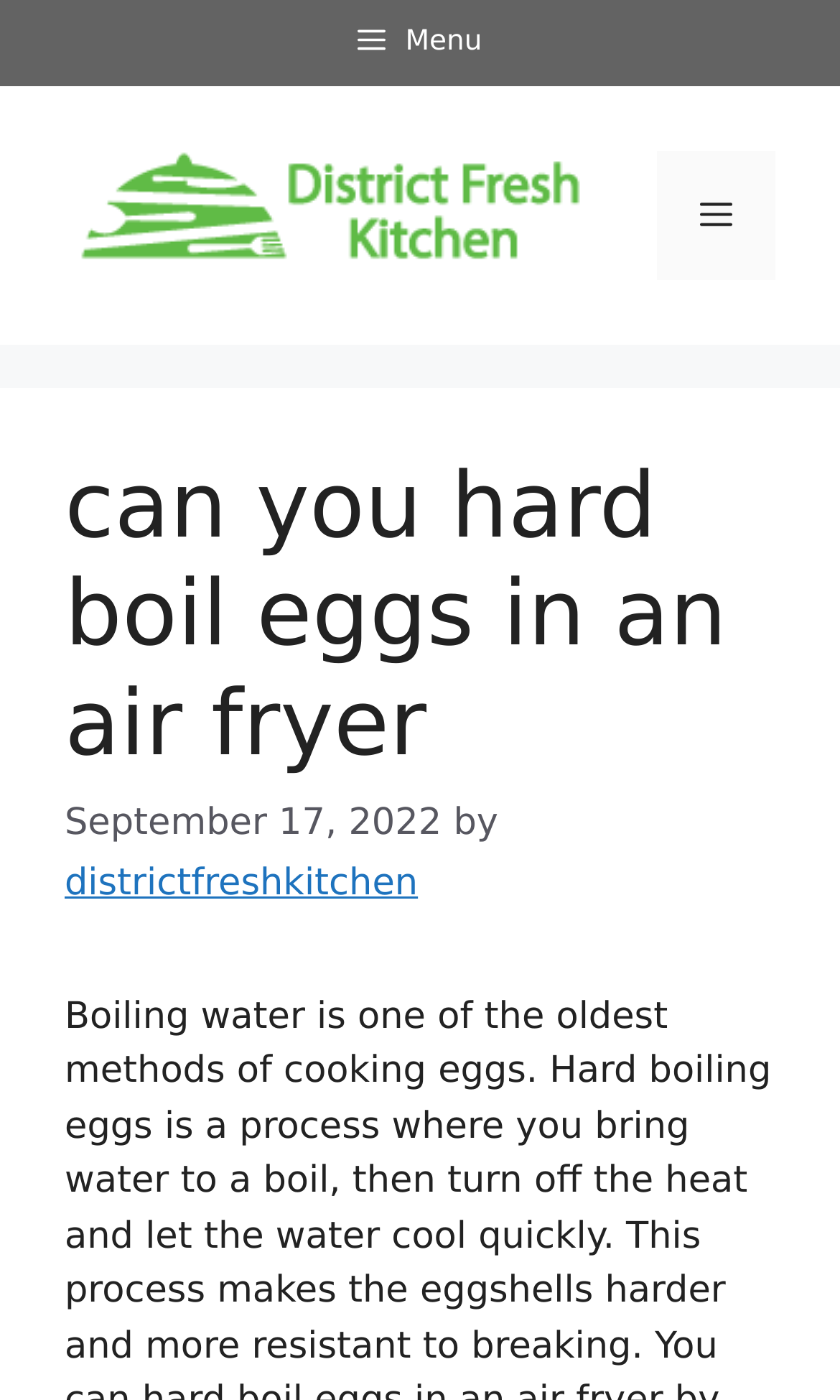What is the name of the website?
Deliver a detailed and extensive answer to the question.

I determined the answer by looking at the banner element at the top of the webpage, which contains a link with the text 'DISTRICT FRESH KITCHEN + BAR'.